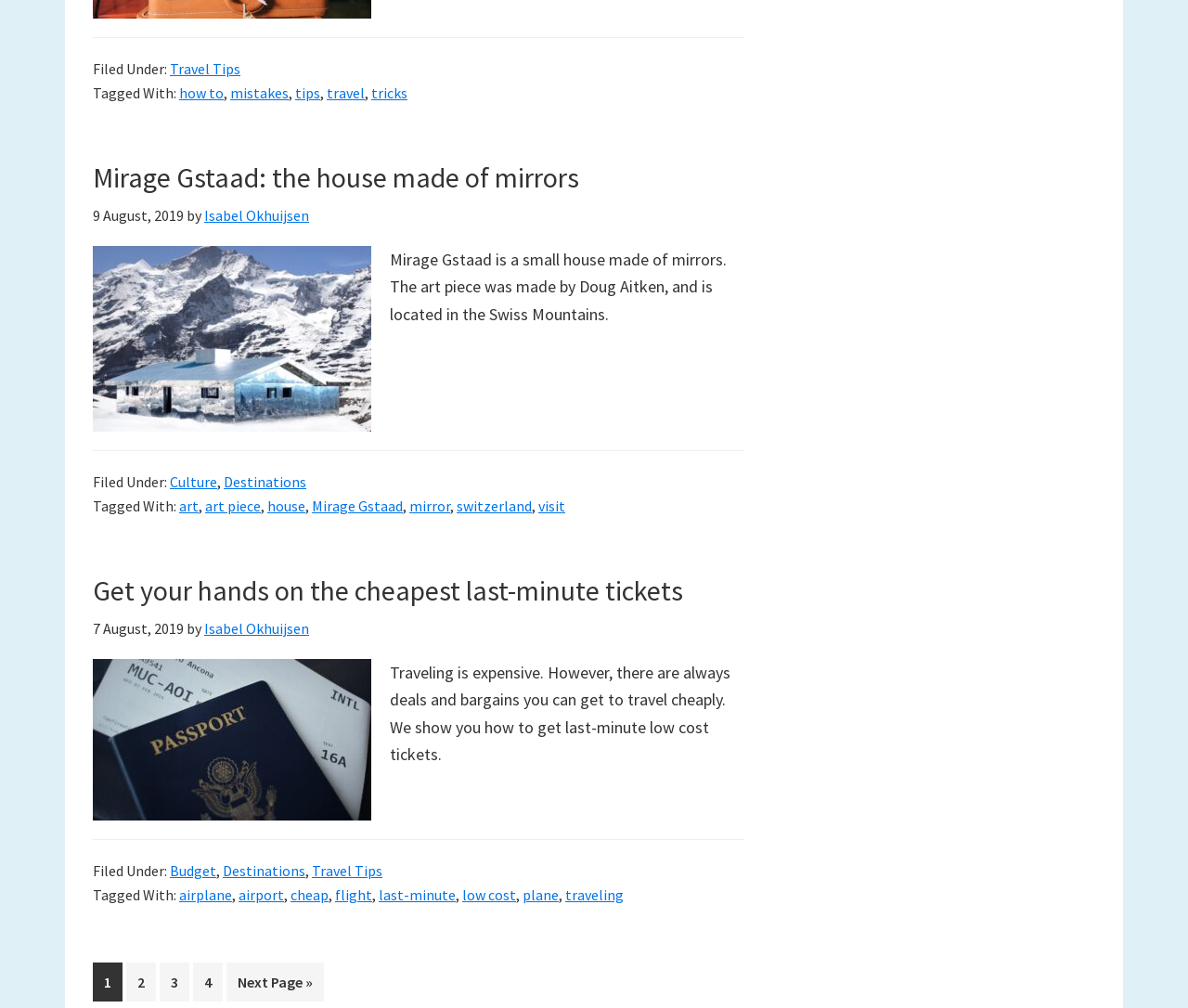Please locate the bounding box coordinates of the region I need to click to follow this instruction: "Access the FEDS page".

None